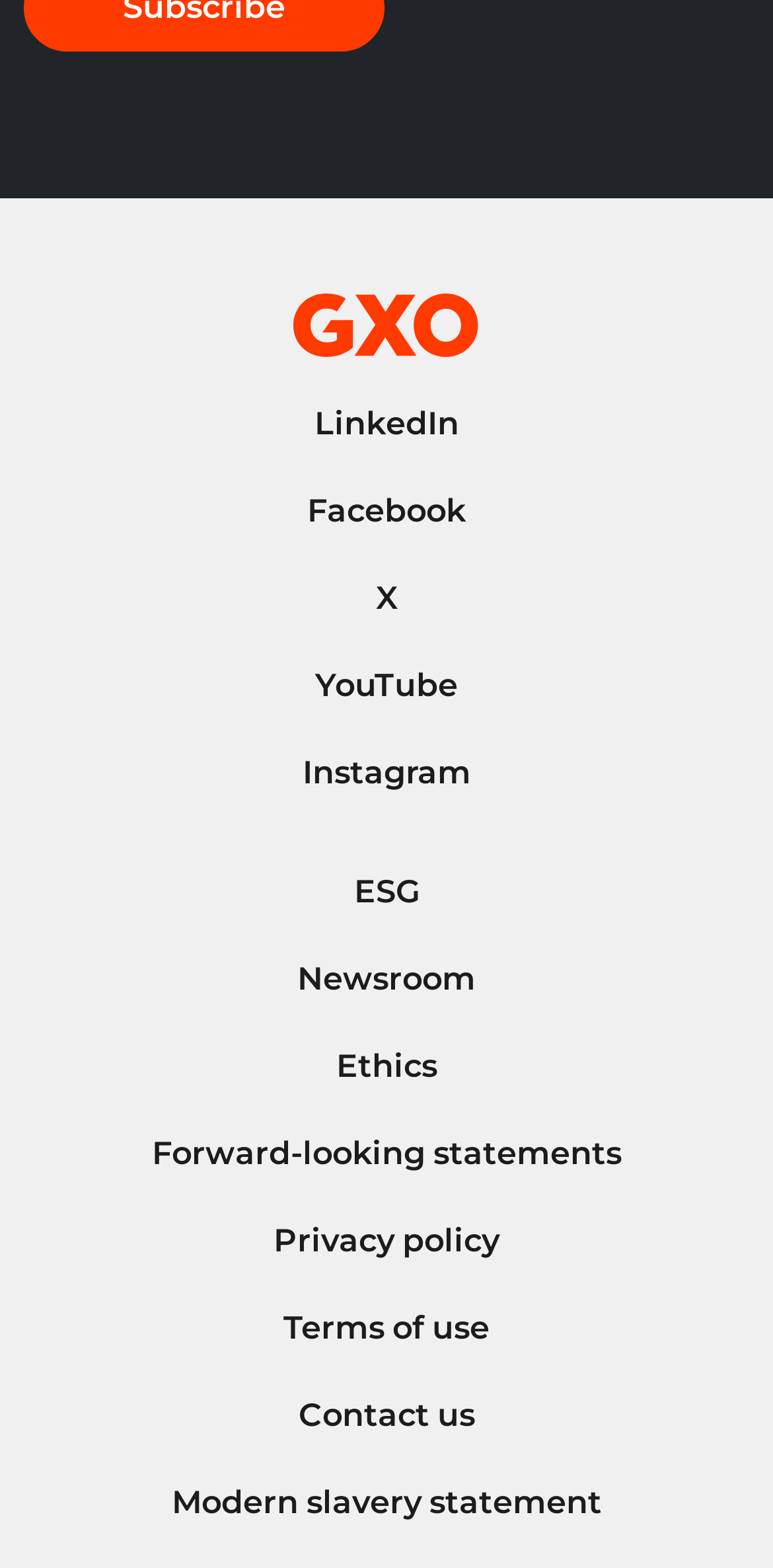Please determine the bounding box coordinates of the area that needs to be clicked to complete this task: 'Contact GXO'. The coordinates must be four float numbers between 0 and 1, formatted as [left, top, right, bottom].

[0.031, 0.881, 0.969, 0.926]